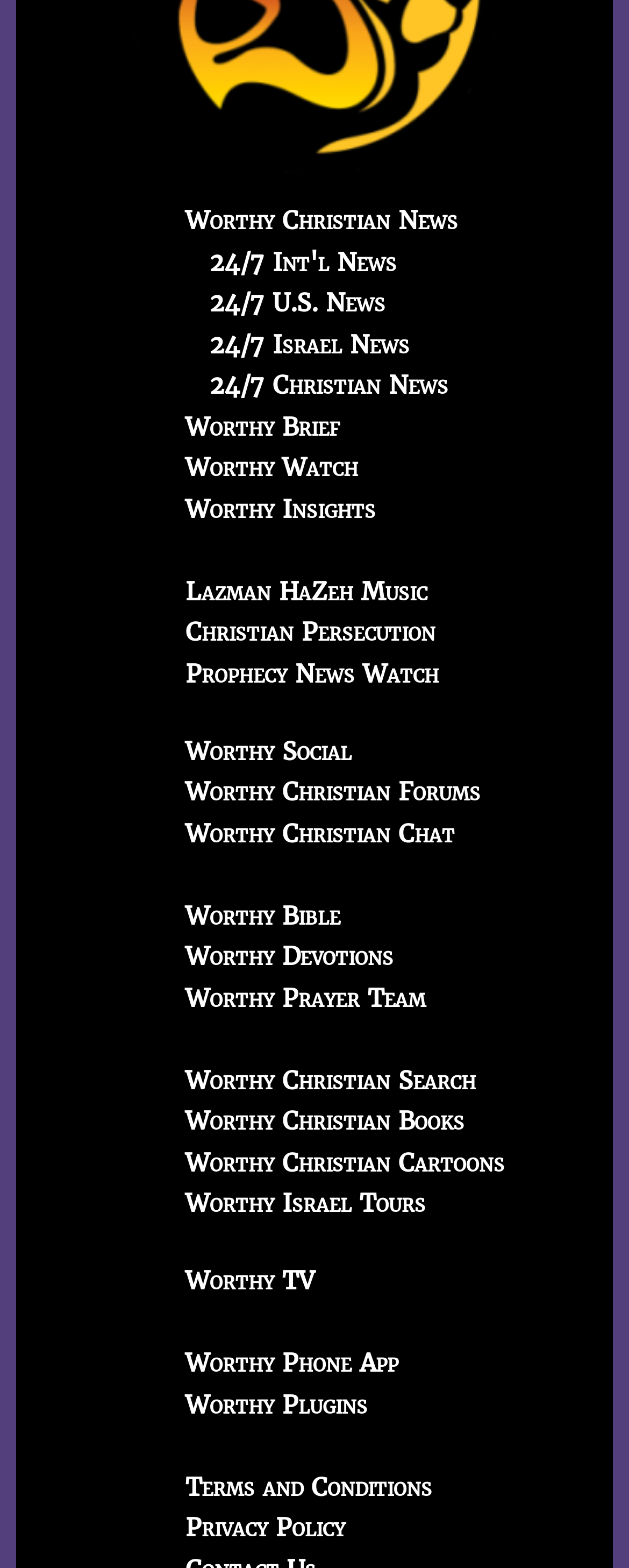Please locate the bounding box coordinates of the region I need to click to follow this instruction: "Contact us".

None